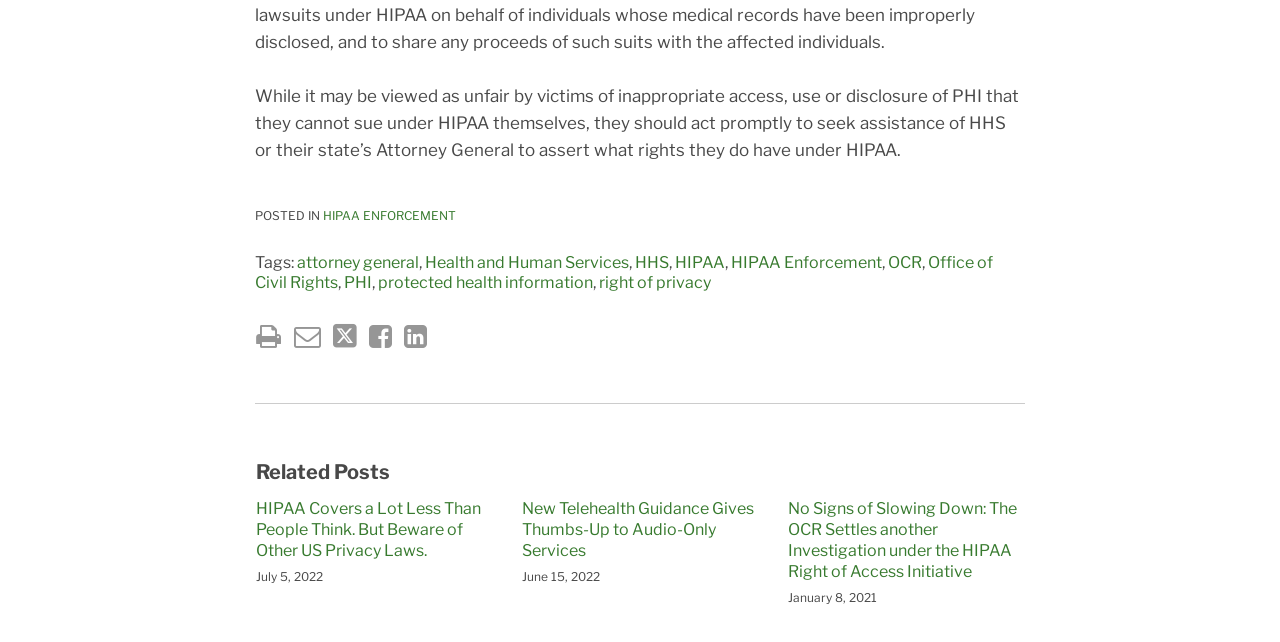What is the purpose of the links at the bottom?
Using the visual information, answer the question in a single word or phrase.

Related Posts